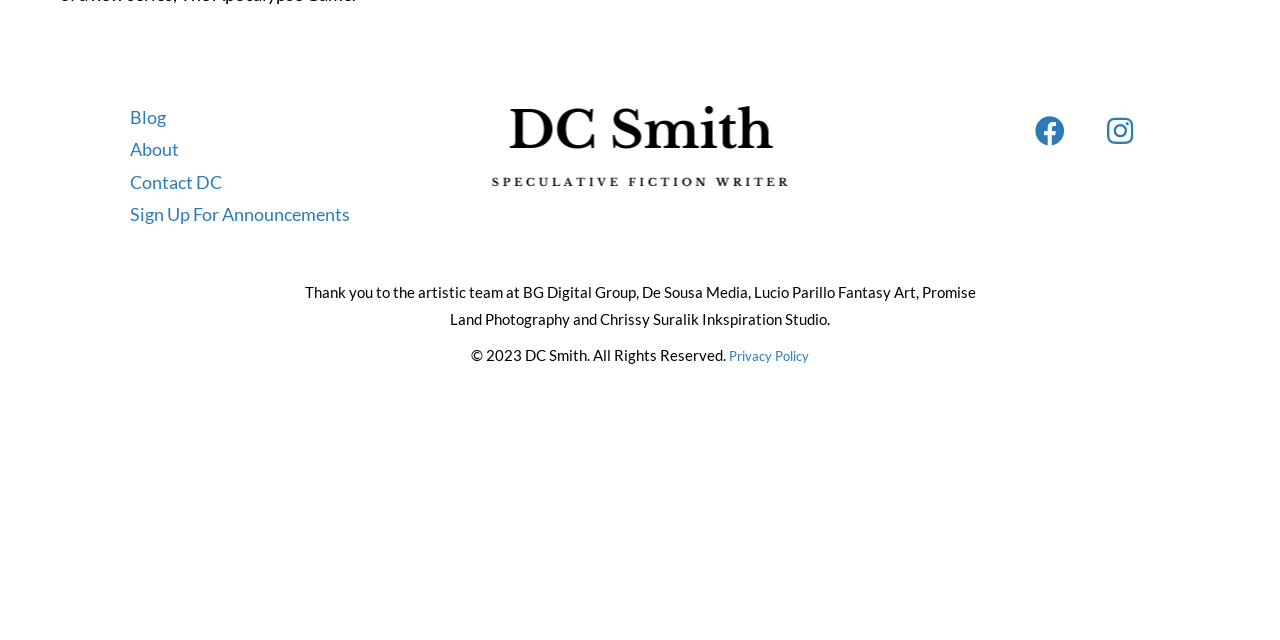Given the element description alt="DC Smith-logo" title="DC Smith-logo", specify the bounding box coordinates of the corresponding UI element in the format (top-left x, top-left y, bottom-right x, bottom-right y). All values must be between 0 and 1.

[0.38, 0.207, 0.619, 0.241]